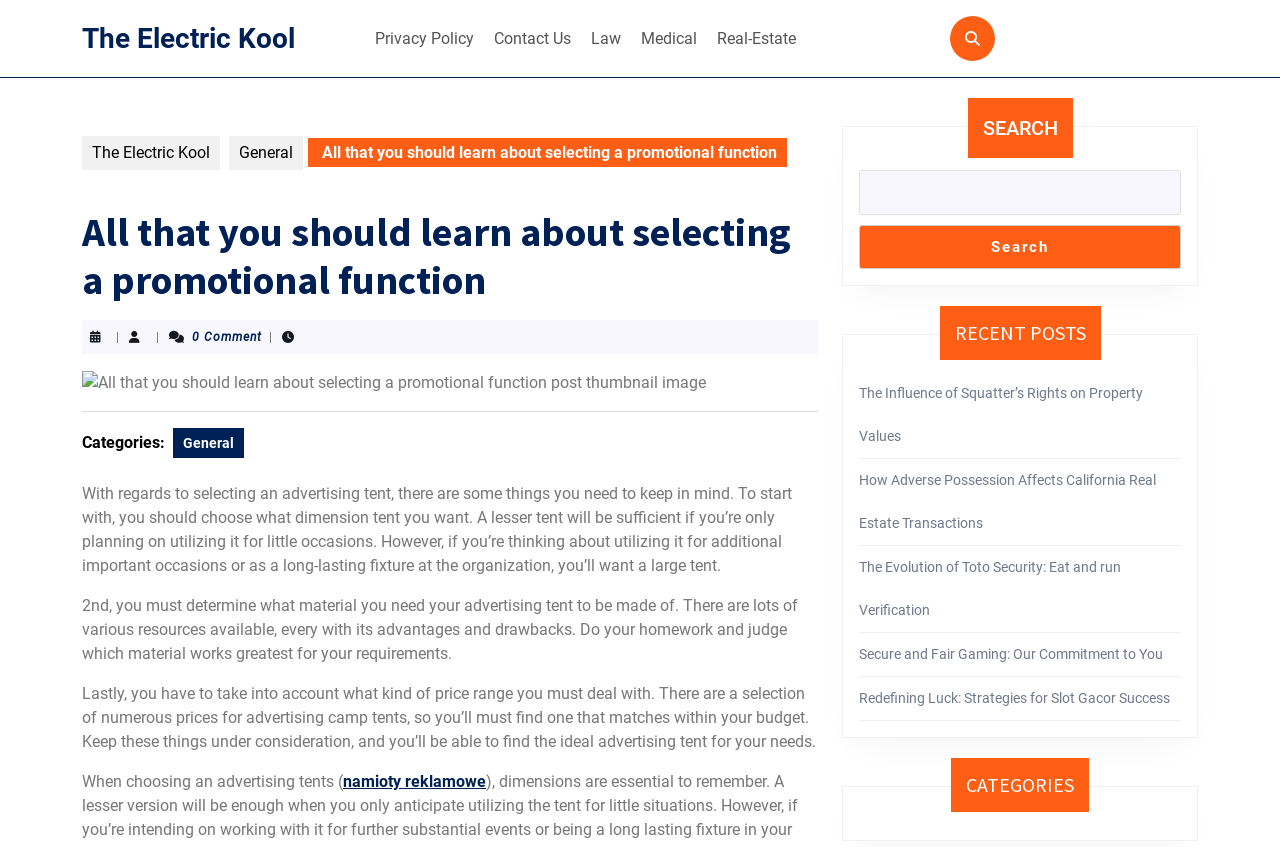Please indicate the bounding box coordinates for the clickable area to complete the following task: "Read the 'All that you should learn about selecting a promotional function' post". The coordinates should be specified as four float numbers between 0 and 1, i.e., [left, top, right, bottom].

[0.248, 0.169, 0.607, 0.191]